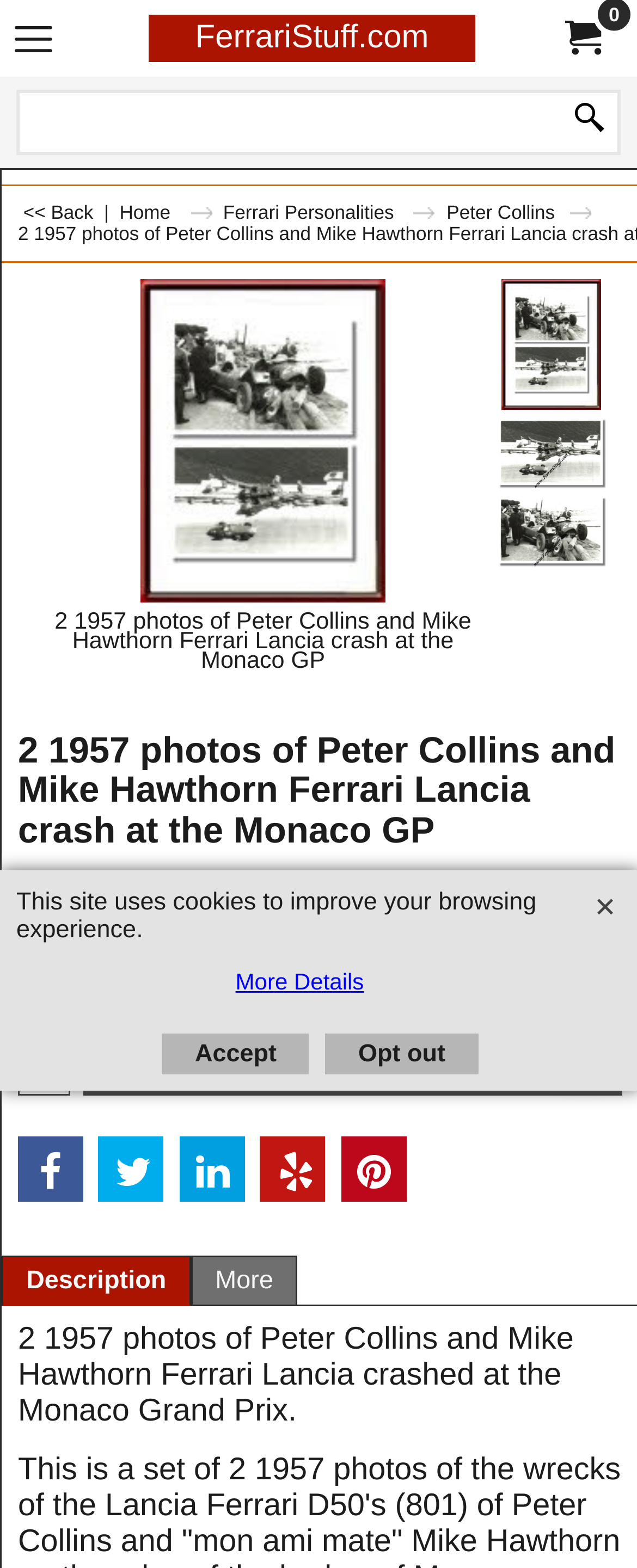Please specify the bounding box coordinates of the element that should be clicked to execute the given instruction: 'Add to cart'. Ensure the coordinates are four float numbers between 0 and 1, expressed as [left, top, right, bottom].

[0.133, 0.658, 0.974, 0.691]